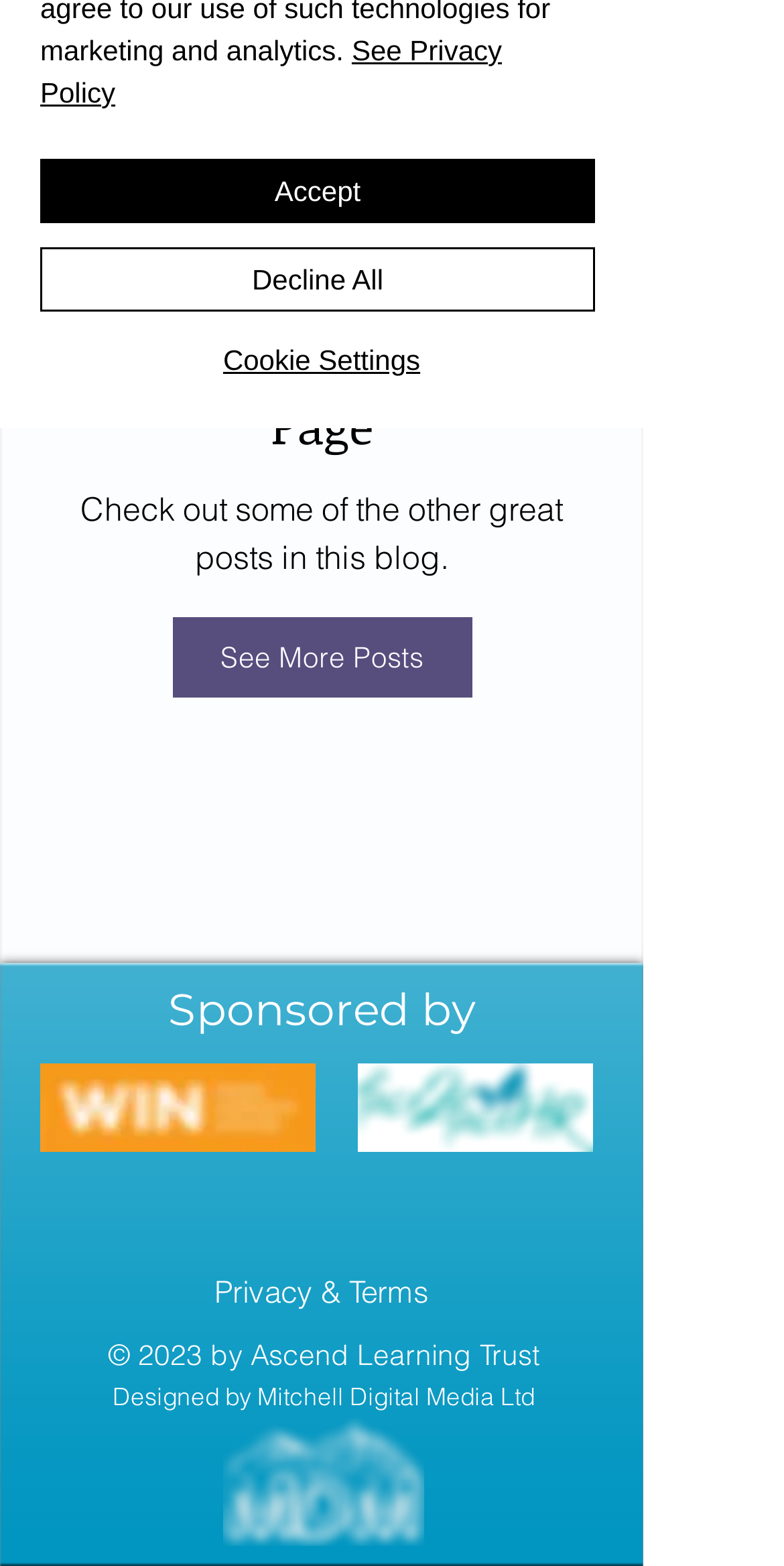Bounding box coordinates are specified in the format (top-left x, top-left y, bottom-right x, bottom-right y). All values are floating point numbers bounded between 0 and 1. Please provide the bounding box coordinate of the region this sentence describes: Cookie Settings

[0.056, 0.217, 0.764, 0.243]